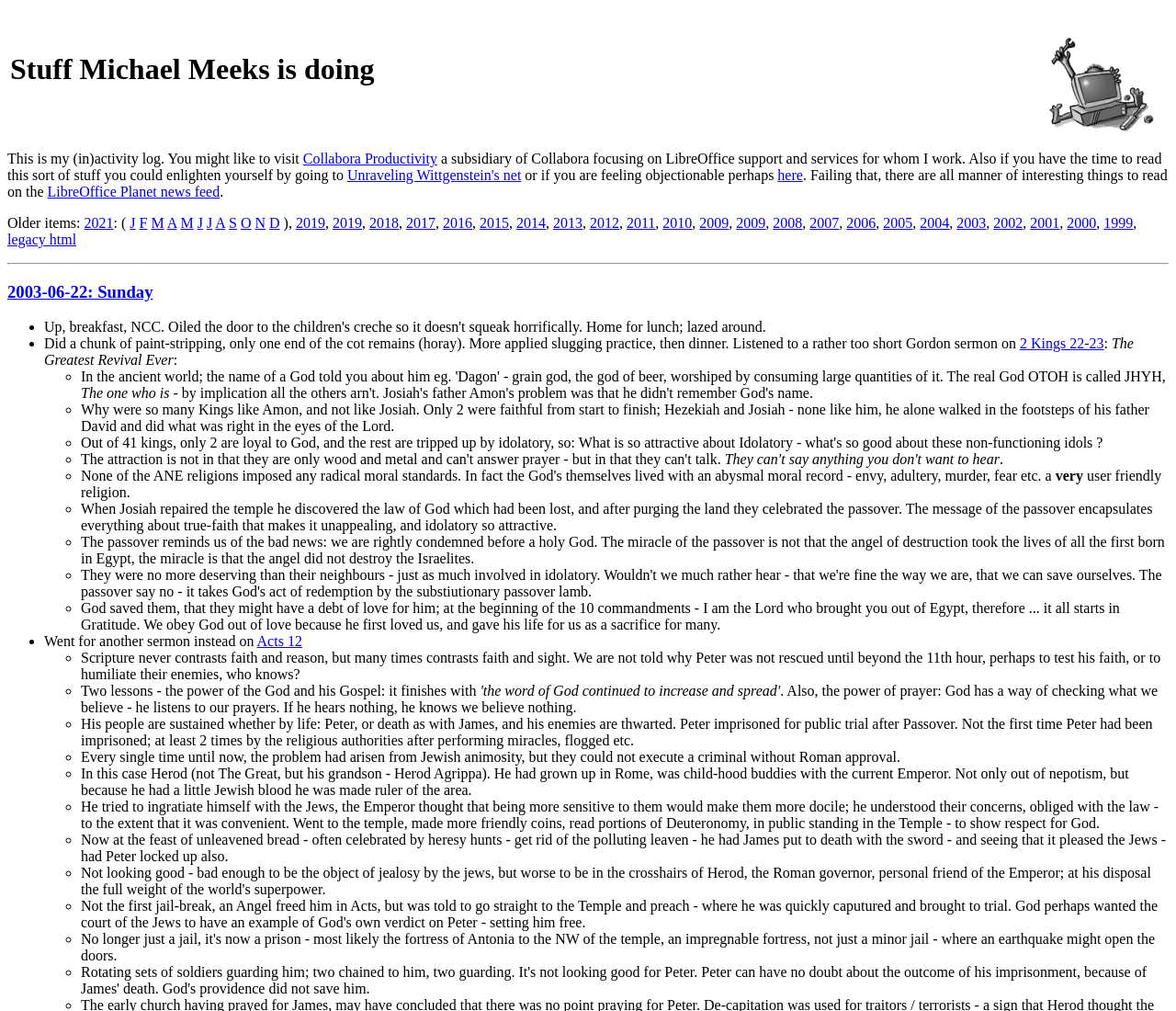Please determine the headline of the webpage and provide its content.

Stuff Michael Meeks is doing